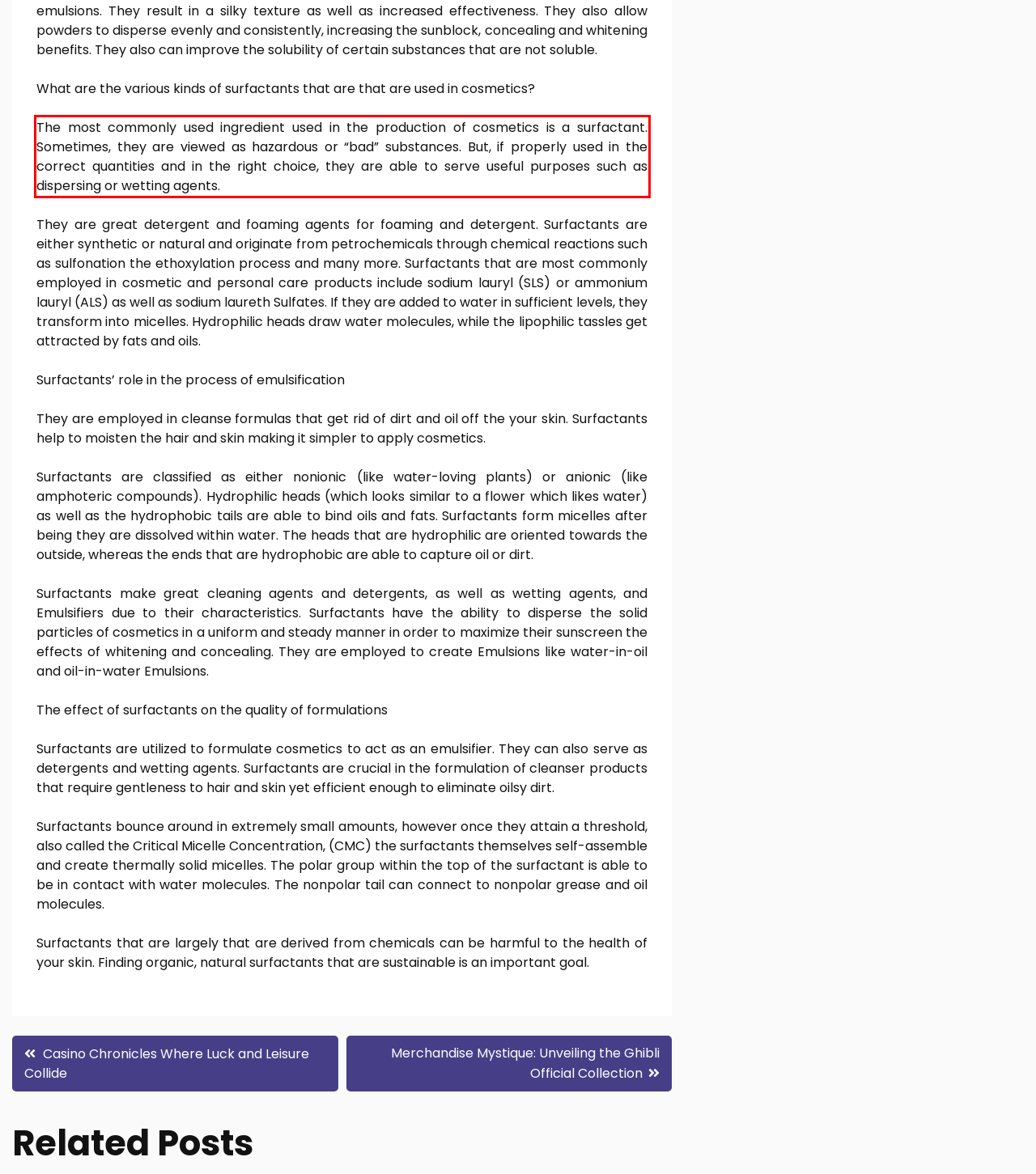Please look at the screenshot provided and find the red bounding box. Extract the text content contained within this bounding box.

The most commonly used ingredient used in the production of cosmetics is a surfactant. Sometimes, they are viewed as hazardous or “bad” substances. But, if properly used in the correct quantities and in the right choice, they are able to serve useful purposes such as dispersing or wetting agents.